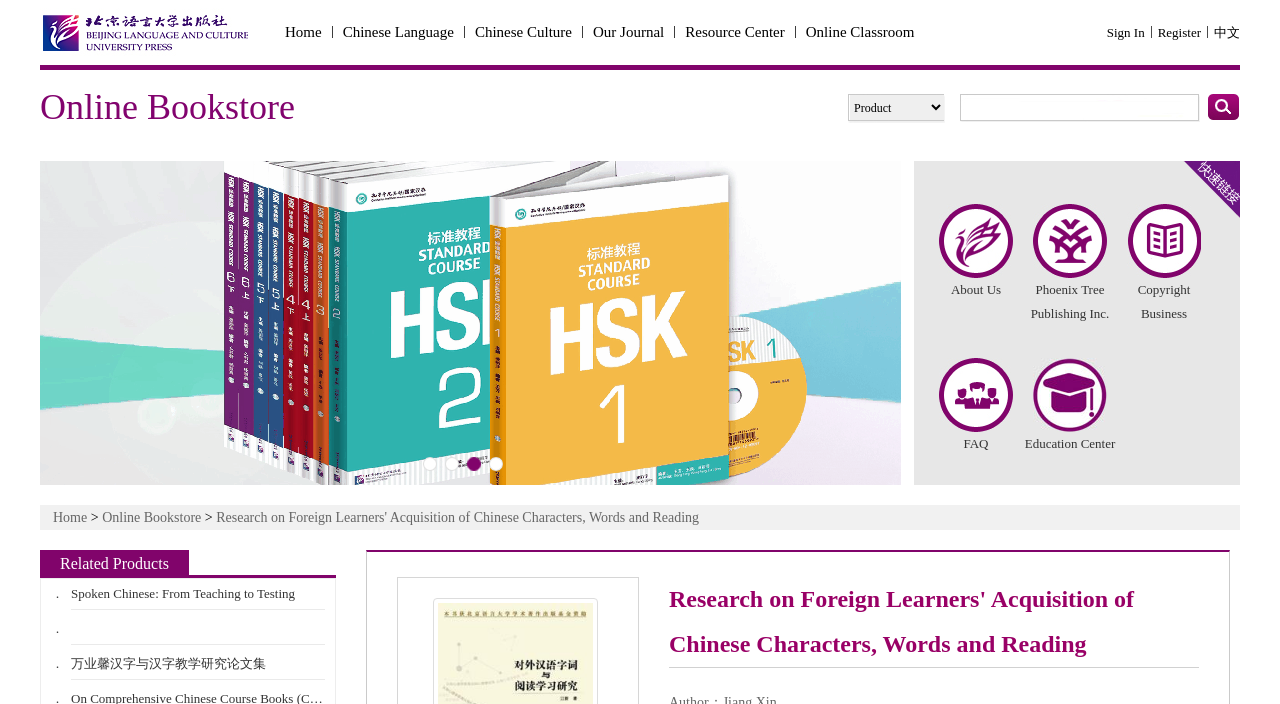Could you locate the bounding box coordinates for the section that should be clicked to accomplish this task: "Click on Contents and Lesson 1".

[0.627, 0.739, 0.72, 0.76]